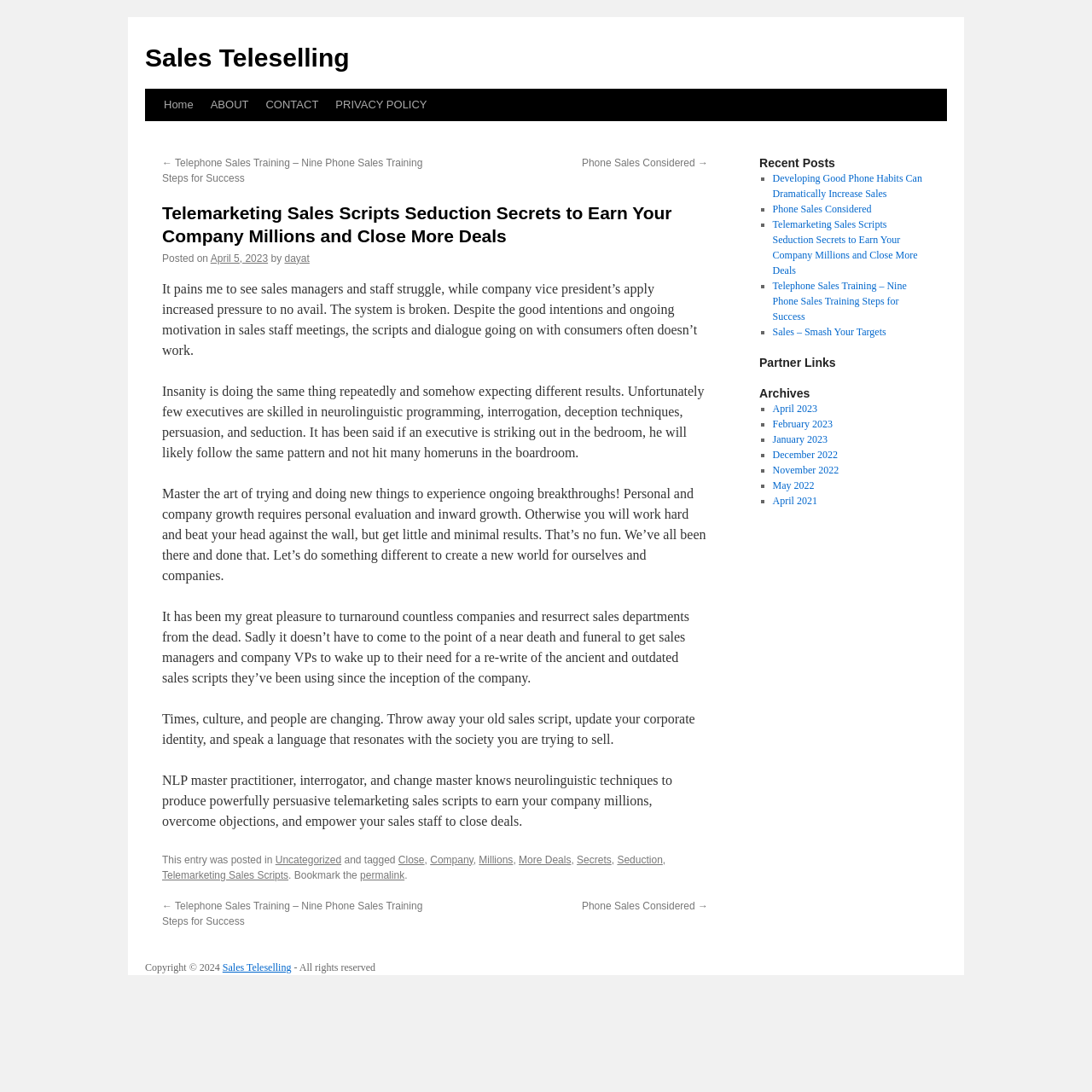Identify and provide the main heading of the webpage.

Telemarketing Sales Scripts Seduction Secrets to Earn Your Company Millions and Close More Deals